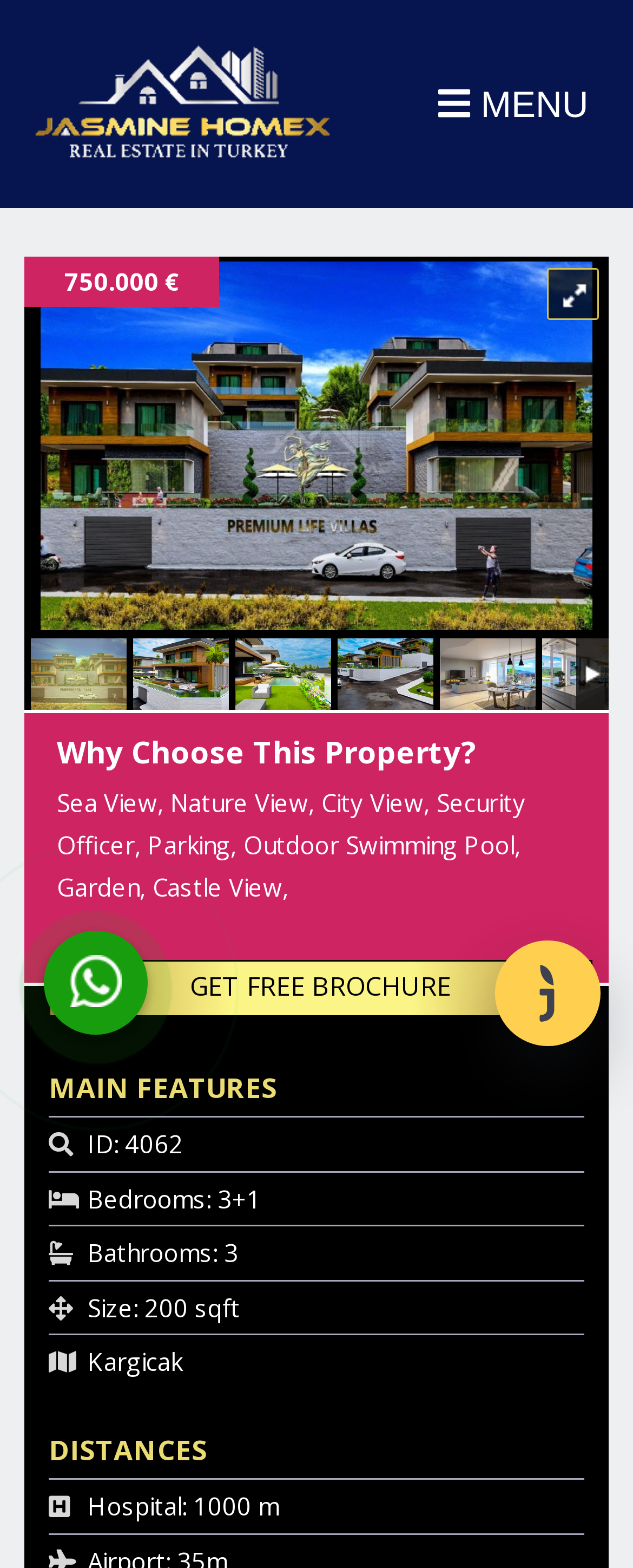Generate a thorough description of the webpage.

This webpage appears to be a real estate listing for a property in Alanya, Turkey. At the top left, there is a link to "Unique Properties For Sale in Alanya » Real Estate in Alanya" accompanied by an image. On the top right, there is a button labeled "MENU". 

Below the top section, there is a prominent display of the property's price, "750.000 €", situated on the left side. On the right side, there is a large image that takes up most of the width of the page. 

Above the large image, there are five smaller images lined up horizontally, all displaying the text "PREMIUM LIFE VILLA'S". 

Below the large image, there is a heading "Why Choose This Property?" followed by a list of features, including "Sea View, Nature View, City View, Security Officer, Parking, Outdoor Swimming Pool, Garden, Castle View". 

Further down, there is a section labeled "MAIN FEATURES" with details about the property, including its ID, number of bedrooms and bathrooms, size, and location. 

Finally, there is a section labeled "DISTANCES" with information about the proximity of the property to a hospital. On the right side of this section, there is a link with an accompanying image.